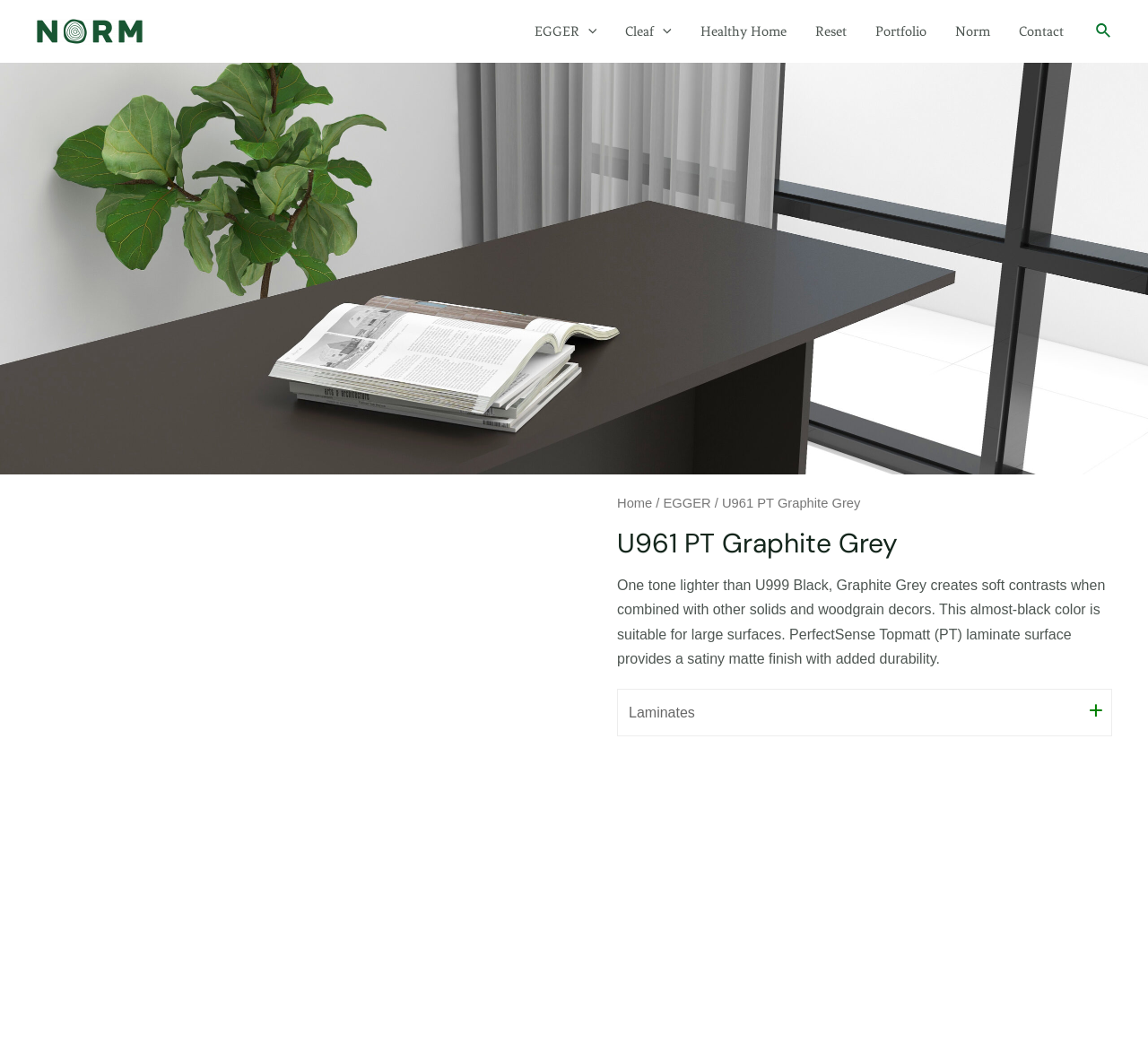Identify the bounding box of the UI element described as follows: "Healthy Home". Provide the coordinates as four float numbers in the range of 0 to 1 [left, top, right, bottom].

[0.598, 0.0, 0.698, 0.06]